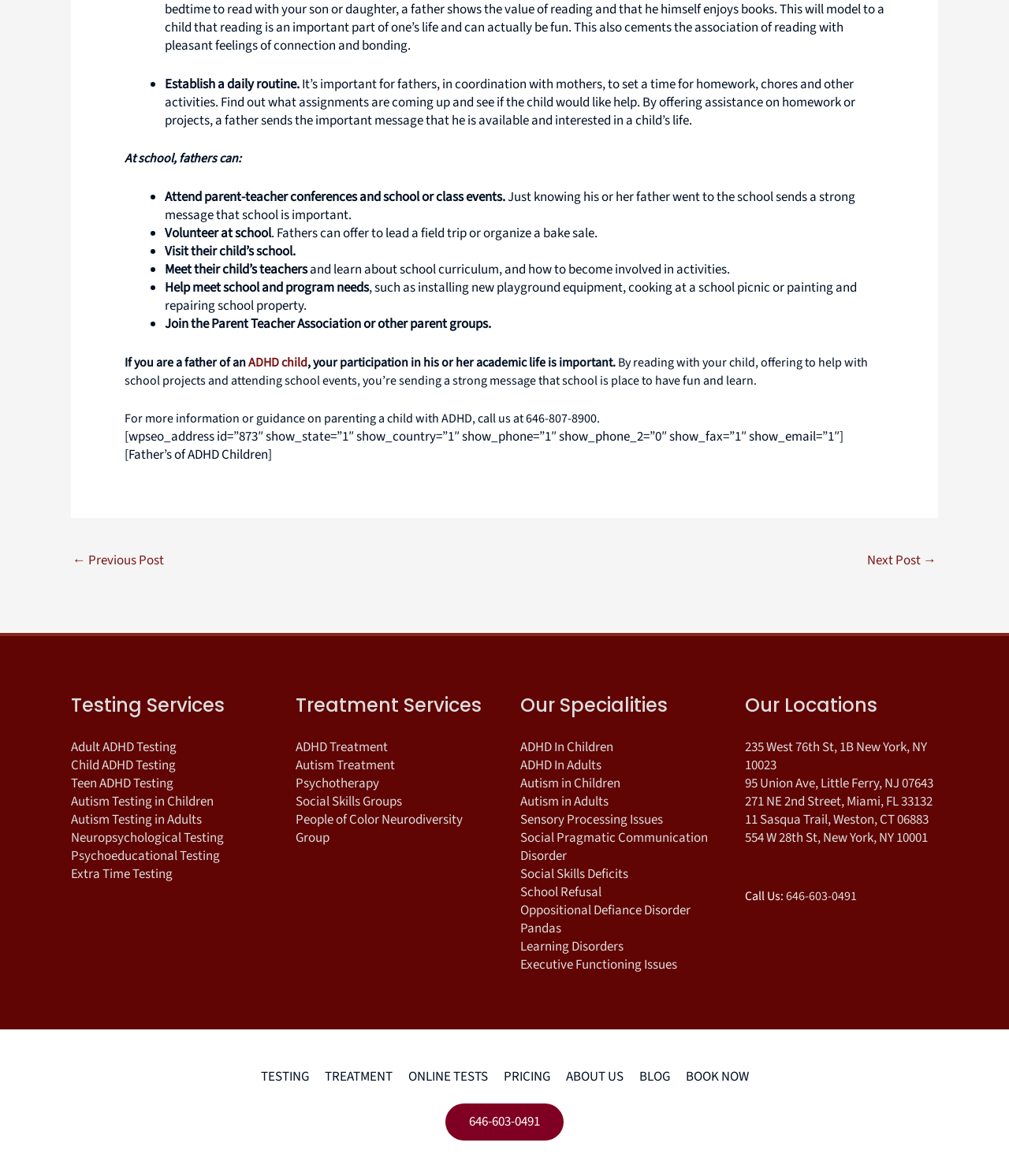Identify the bounding box coordinates of the part that should be clicked to carry out this instruction: "Click the 'Adult ADHD Testing' link".

[0.07, 0.627, 0.175, 0.643]